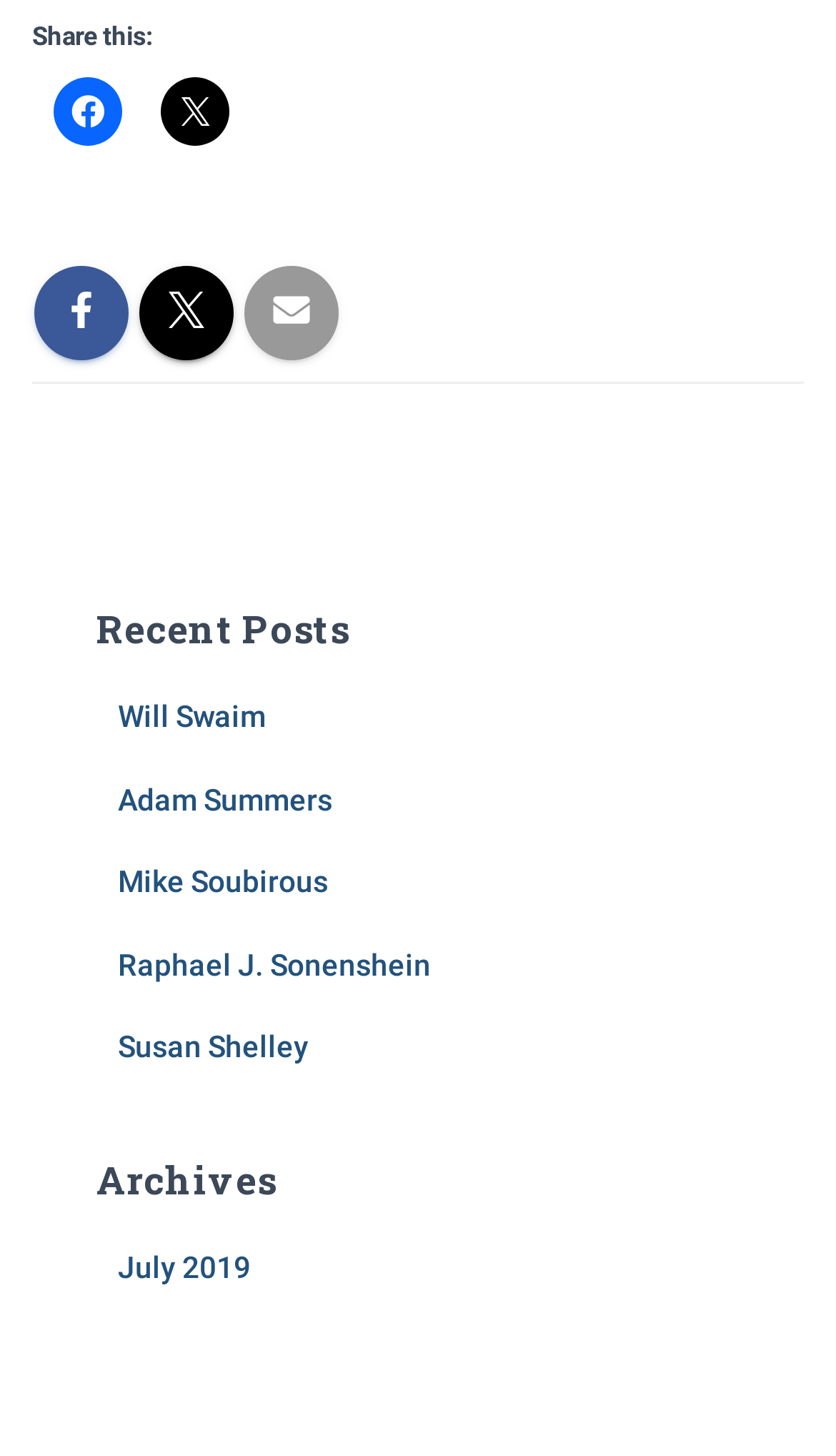Provide a short answer using a single word or phrase for the following question: 
What type of content is listed under 'Recent Posts'?

Author names